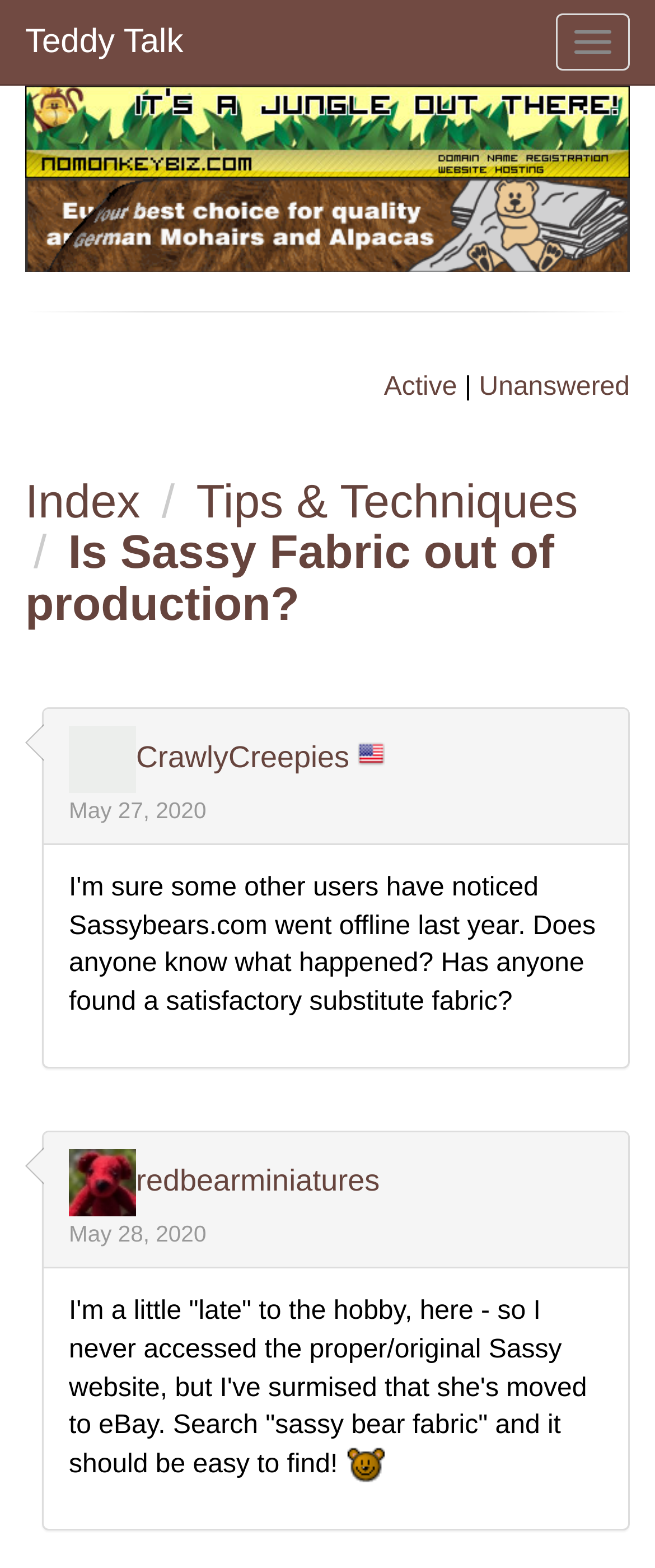What is the username of the first poster?
Based on the image, answer the question with as much detail as possible.

I looked at the first heading, which is 'CrawlyCreepiesCrawlyCreepies United States May 27, 2020'. The username is 'CrawlyCreepies'.